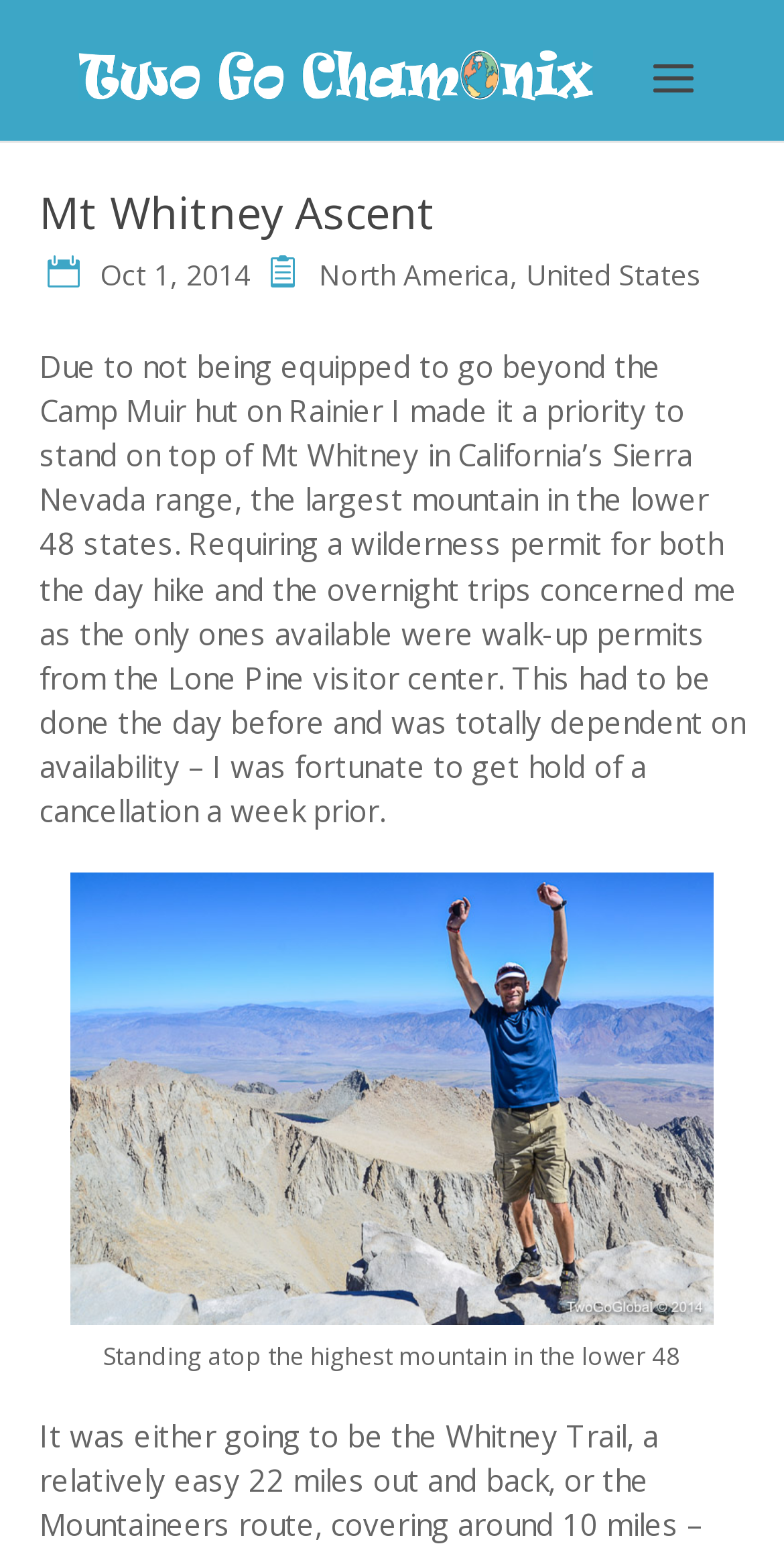Provide a comprehensive description of the webpage.

The webpage is about Mt Whitney Ascent, with a prominent image of the Two Go Global logo at the top left corner. Below the logo, there is a search bar that spans almost the entire width of the page. 

To the right of the search bar, there is a heading that reads "Mt Whitney Ascent" in a large font size. Underneath the heading, there is a line of text that displays the date "Oct 1, 2014". 

Next to the date, there are two links, "North America" and "United States", which are positioned side by side. 

Below these links, there is a large block of text that describes the author's experience of ascending Mt Whitney in California. The text is quite lengthy and provides details about the author's preparation and the challenges they faced.

To the right of the text, there is a large image that shows a person standing atop a mountain, with a caption that describes the scene. The image takes up a significant portion of the page, almost reaching the bottom edge.